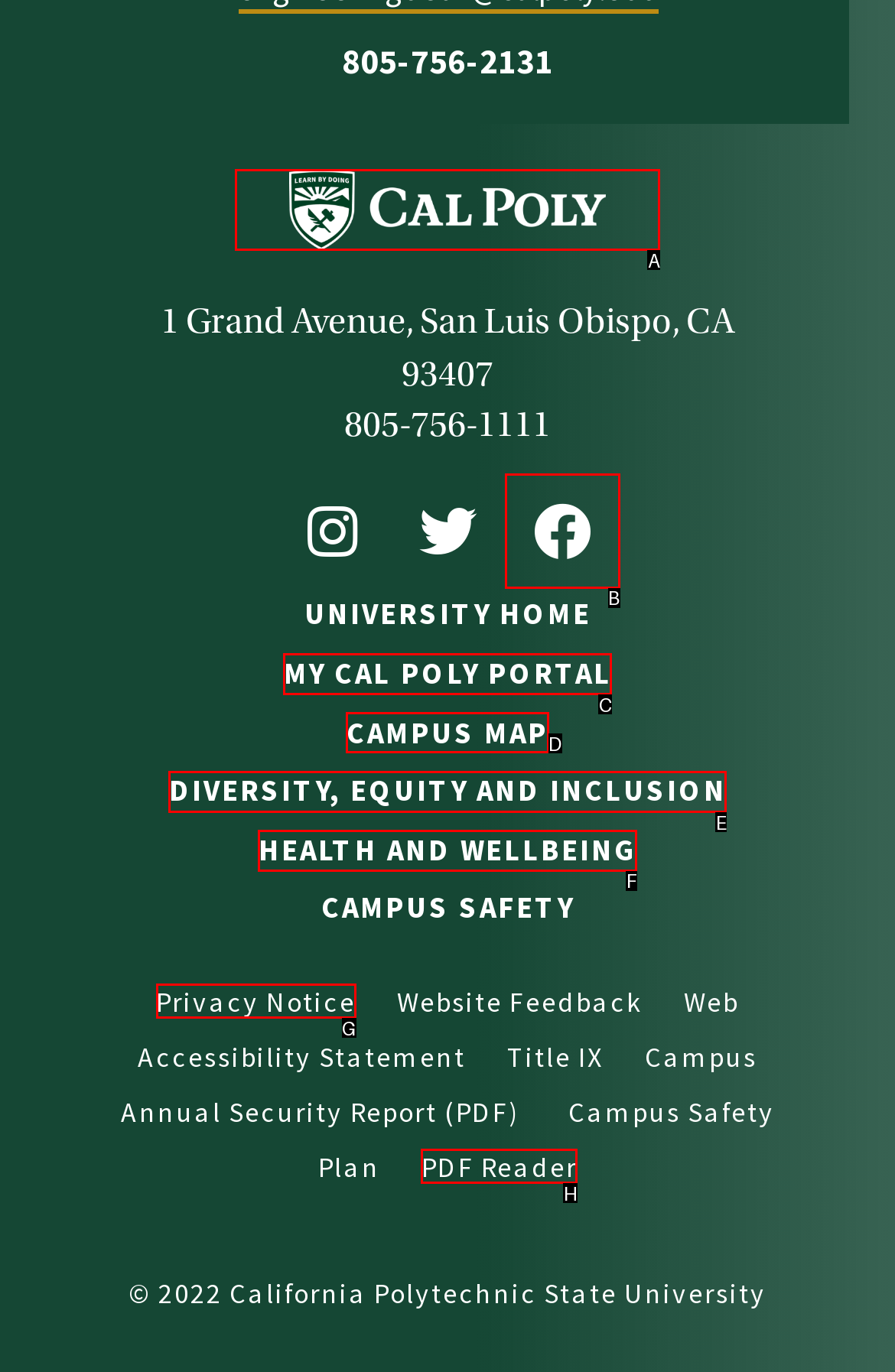Tell me which one HTML element I should click to complete the following task: View Campus Map Answer with the option's letter from the given choices directly.

D